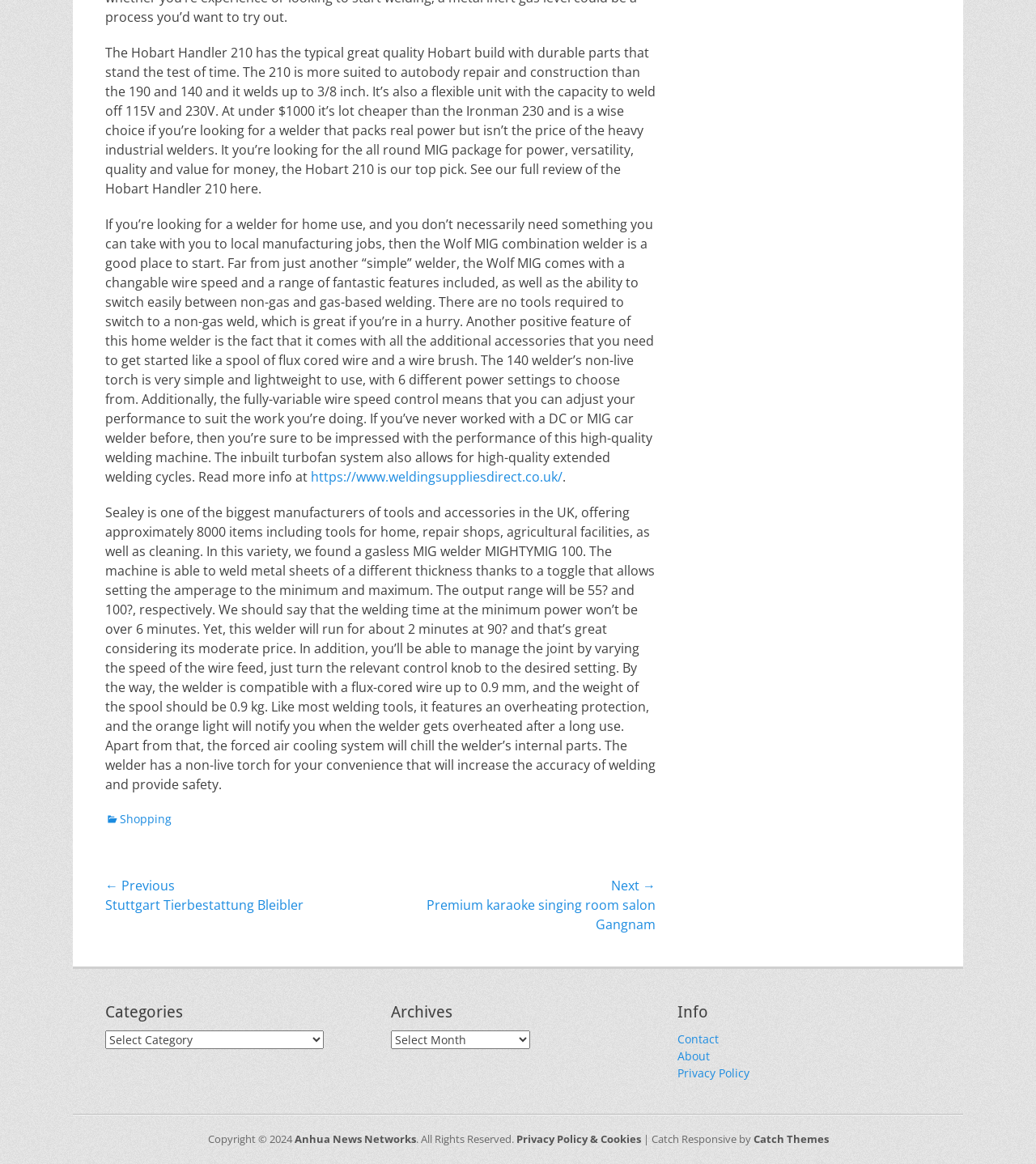Utilize the details in the image to thoroughly answer the following question: What is the purpose of the turbofan system in the Wolf MIG welder?

The text mentions that the inbuilt turbofan system in the Wolf MIG welder allows for high-quality extended welding cycles, which is one of its positive features.